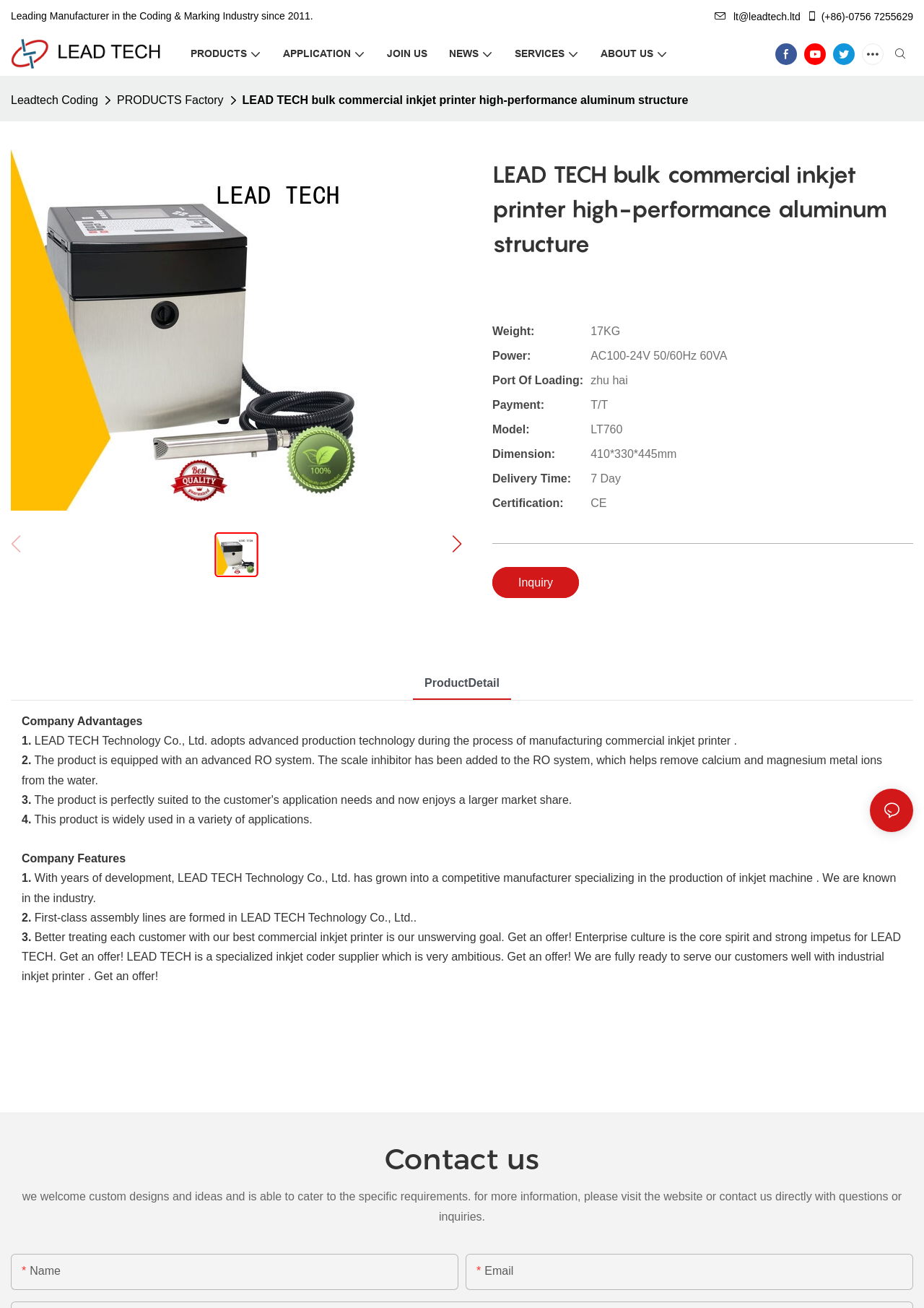Determine the main headline from the webpage and extract its text.

LEAD TECH bulk commercial inkjet printer high-performance aluminum structure